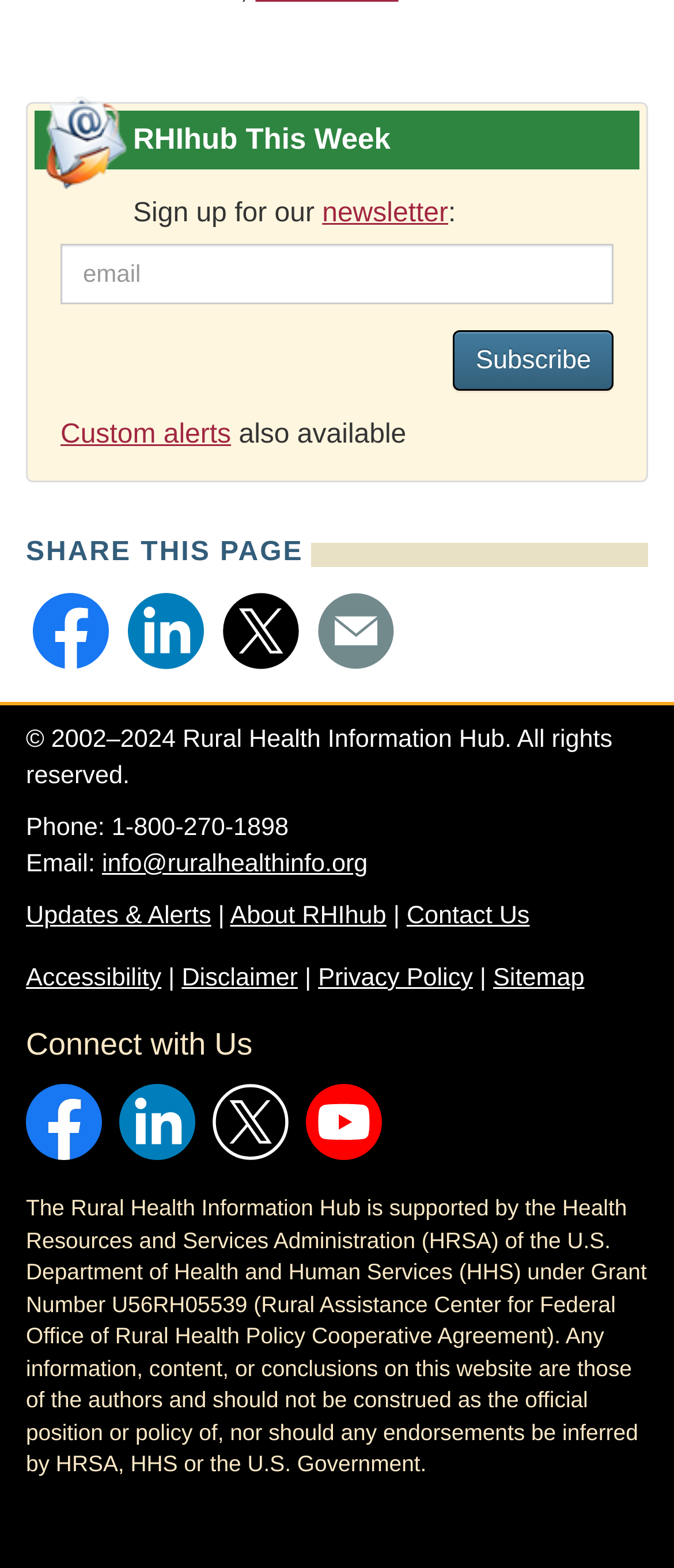What is the name of the newsletter?
Refer to the image and provide a one-word or short phrase answer.

RHIhub